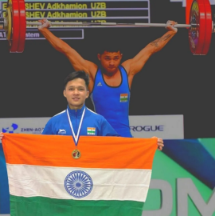What is the event depicted in the image?
Provide a detailed and well-explained answer to the question.

The image captures a moment of triumph at the Commonwealth Weightlifting Championships, showcasing an athlete from India celebrating his victory.